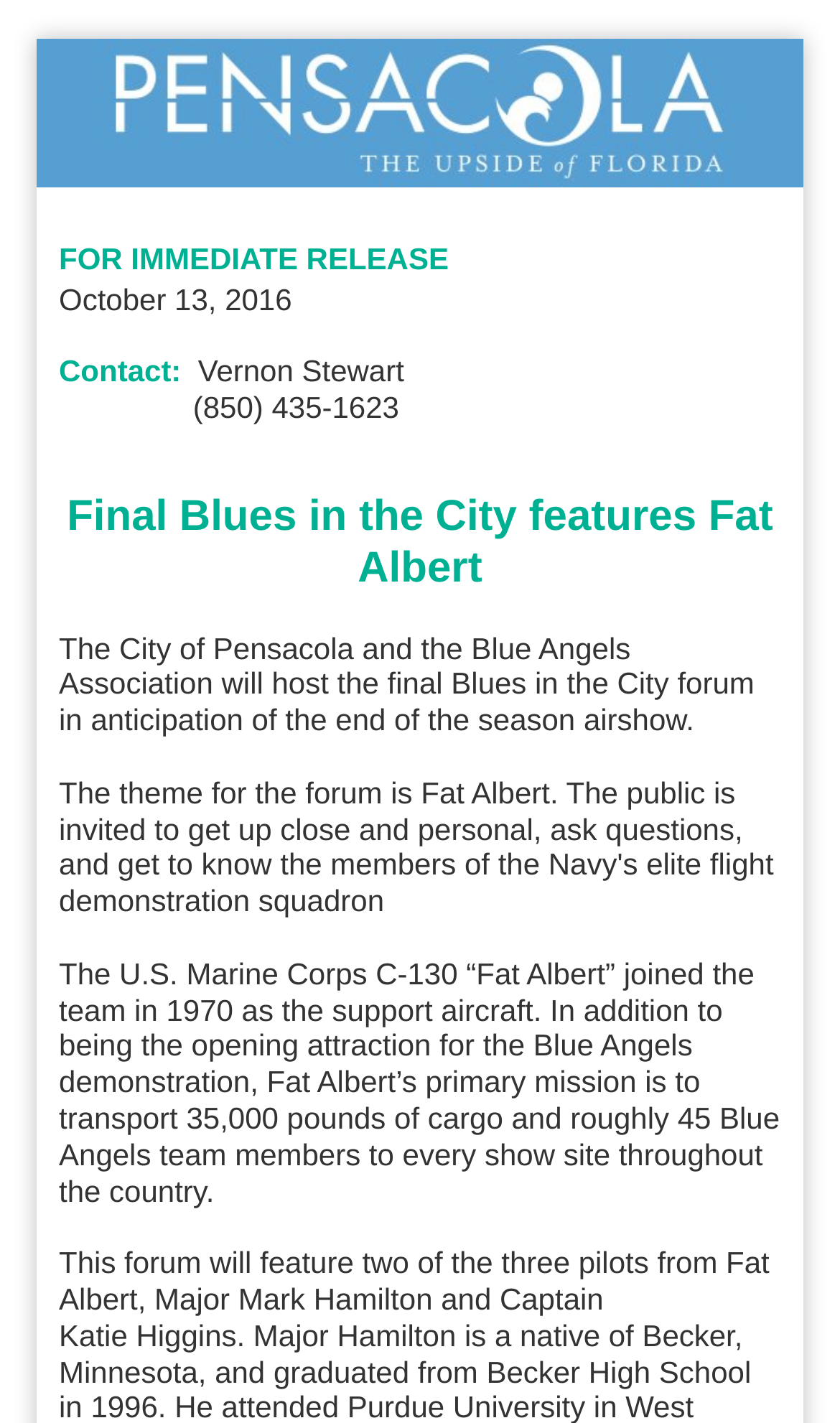Generate an in-depth caption that captures all aspects of the webpage.

The webpage appears to be a press release or news article about an event called "Final Blues in the City" featuring Fat Albert. At the top of the page, there is a large image of the "City Masthead" that spans almost the entire width of the page. Below the image, there is a section with a heading "FOR IMMEDIATE RELEASE" followed by a date, contact information, and a phone number.

The main content of the page is divided into two sections. The first section has a heading "Final Blues in the City features Fat Albert" and provides a brief overview of the event. The second section has a longer paragraph of text that describes the event in more detail, including the theme "Fat Albert" and the public's opportunity to get up close and personal with the team members.

There are a total of 5 headings on the page, including the main title "Final Blues in the City features Fat Albert" and four smaller headings that break up the content into sections. The page also contains several blocks of static text that provide additional information about the event. Overall, the layout of the page is clean and easy to read, with a clear hierarchy of headings and text.